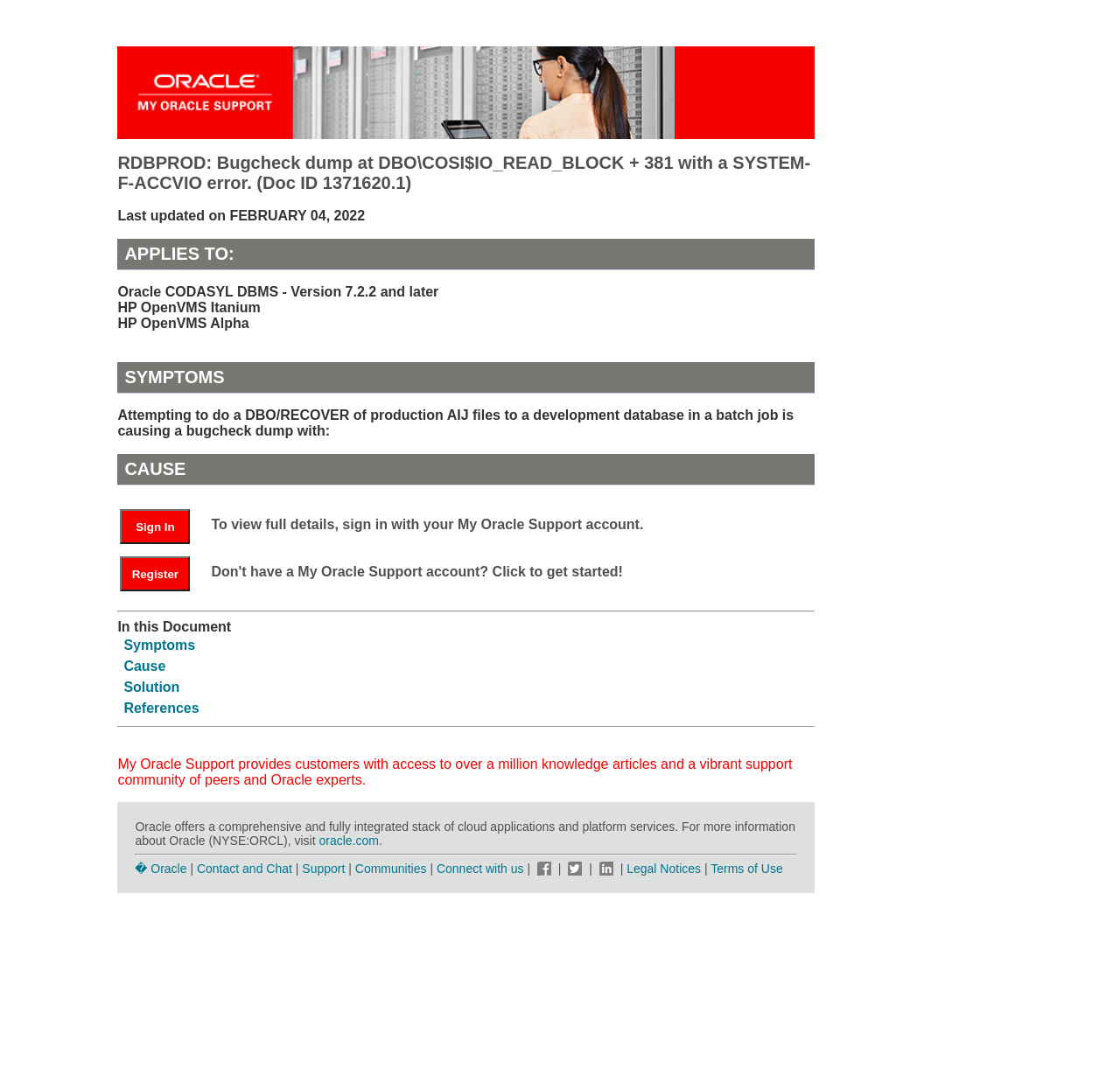Provide the bounding box coordinates of the HTML element this sentence describes: "Sign In".

[0.107, 0.467, 0.17, 0.5]